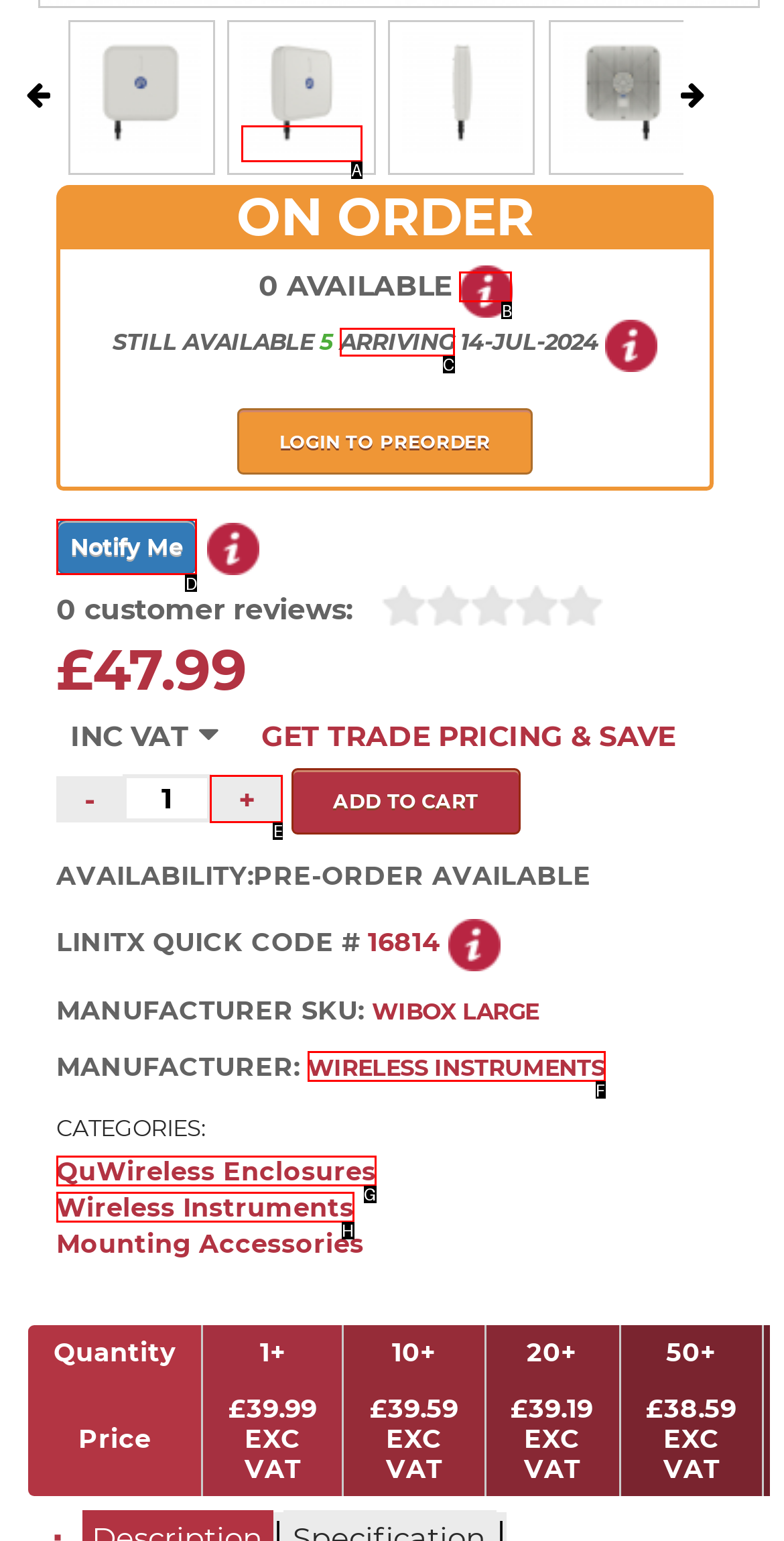Determine which HTML element I should select to execute the task: Click the Notify Me button
Reply with the corresponding option's letter from the given choices directly.

D